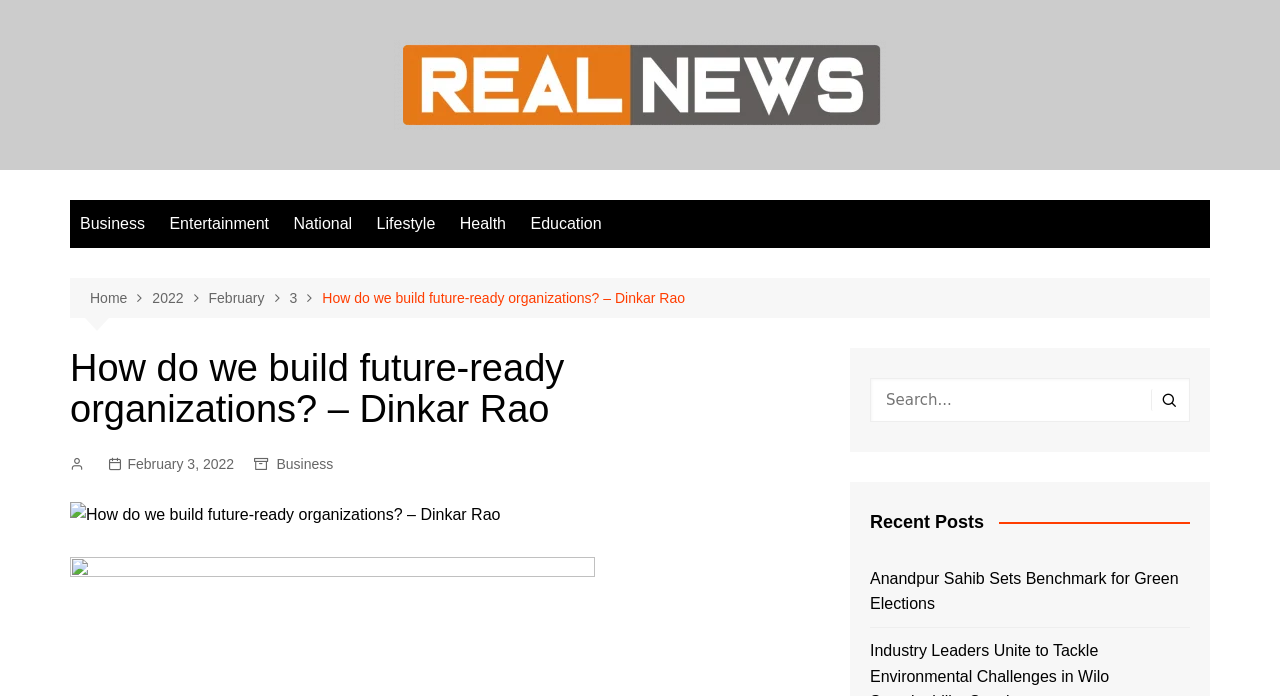Provide an in-depth description of the elements and layout of the webpage.

The webpage appears to be a news article page from "Real News" with the title "How do we build future-ready organizations? – Dinkar Rao". At the top, there is a logo of "Real News" accompanied by a link to the website's homepage. Below the logo, there are six category links: "Business", "Entertainment", "National", "Lifestyle", "Health", and "Education", arranged horizontally.

Underneath the category links, there is a navigation section with breadcrumbs, showing the path from the homepage to the current article. The breadcrumbs include links to "Home", "2022", "February", "3", and the current article title.

The main content of the page is the article itself, with a heading that matches the title. Above the article, there are two links: one with a share icon and another with the date "February 3, 2022". There is also a figure with an image related to the article.

To the right of the article, there is a search bar with a search button and a heading that says "Recent Posts". Below the search bar, there is a link to another article titled "Anandpur Sahib Sets Benchmark for Green Elections".

Overall, the webpage has a clean layout with clear headings and concise text, making it easy to navigate and read.